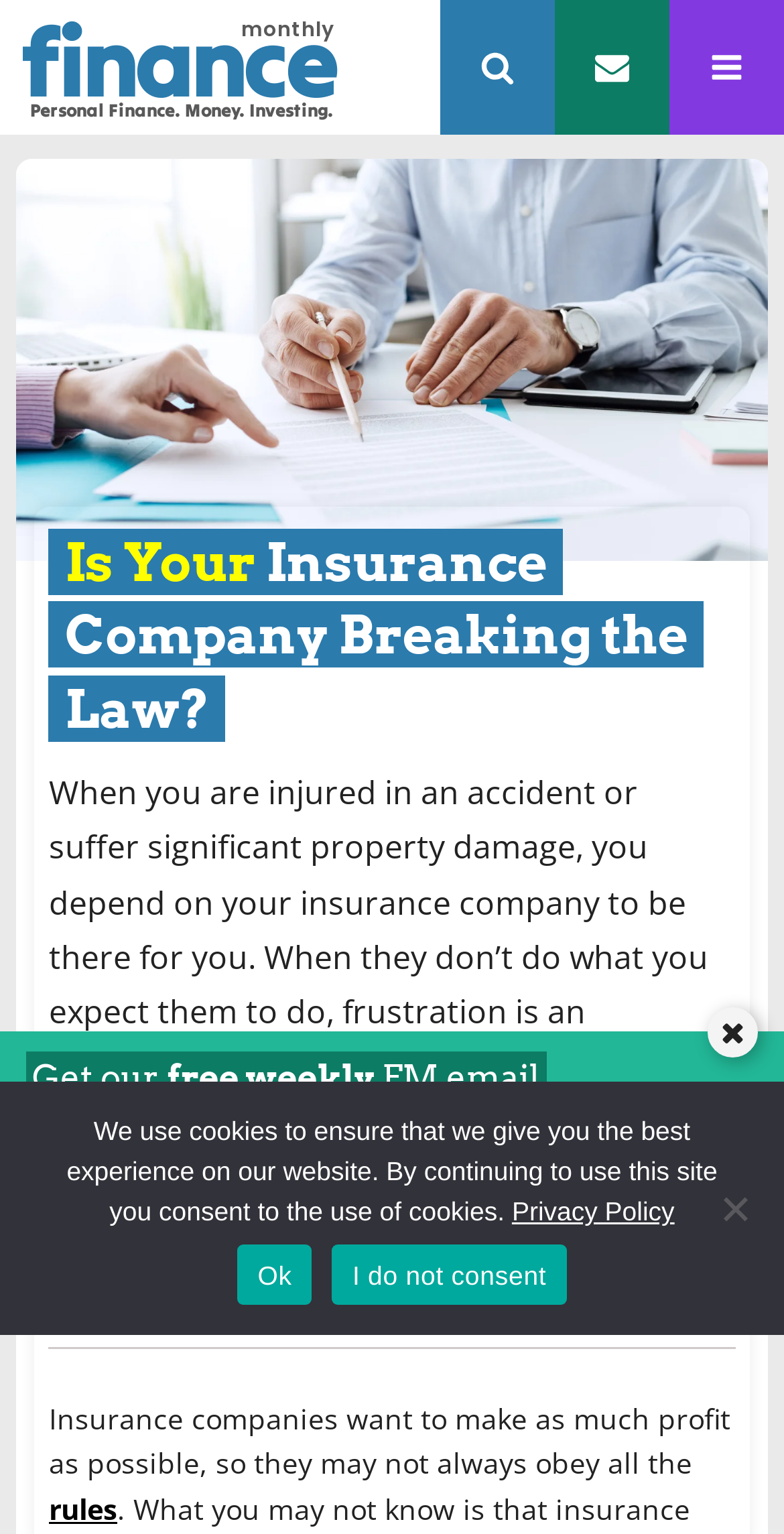What is the shape of the icon next to 'Share on Twitter'?
Answer the question in as much detail as possible.

I found the shape of the icon by looking at the SvgRoot element that is a child of the link element 'Share on Twitter'. The SvgRoot element has a group element with the name 'x-twitter', which suggests that the icon is a Twitter icon.